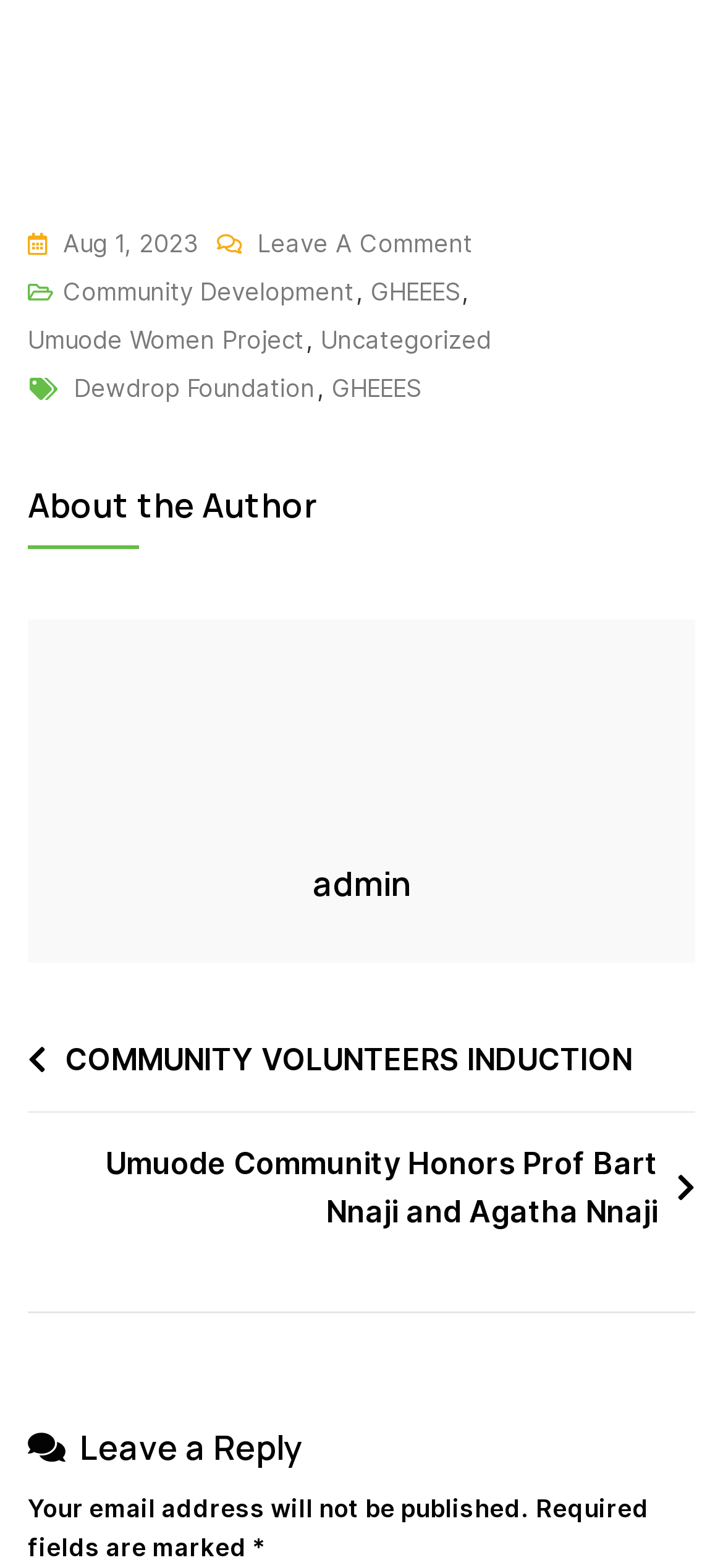How many categories are listed?
Give a thorough and detailed response to the question.

The categories are listed horizontally near the top of the webpage. There are five categories: 'Community Development', 'GHEEES', 'Umuode Women Project', 'Uncategorized', and 'Dewdrop Foundation'.